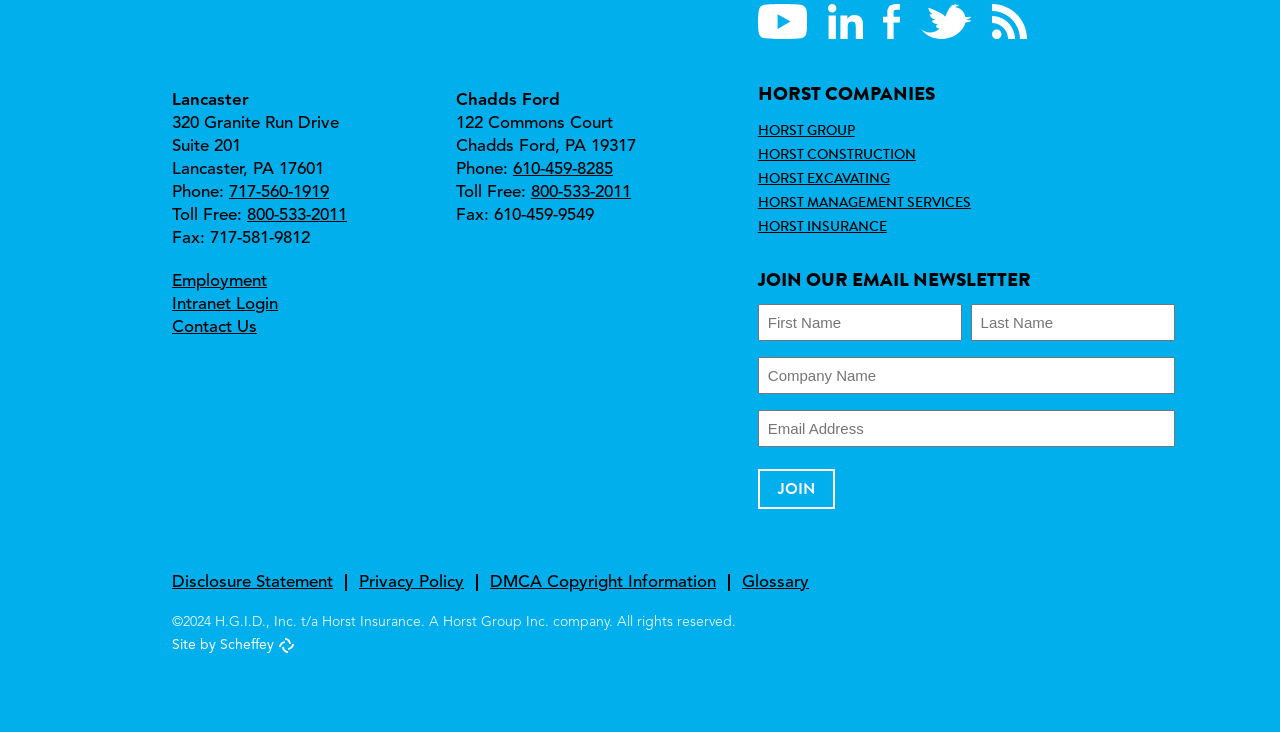What is the purpose of the form at the bottom of the webpage?
Respond to the question with a well-detailed and thorough answer.

The form at the bottom of the webpage has fields for first name, last name, company name, and email. The button to submit the form is labeled 'Join'. The text above the form says 'JOIN OUR EMAIL NEWSLETTER', indicating that the purpose of the form is to join the email newsletter.